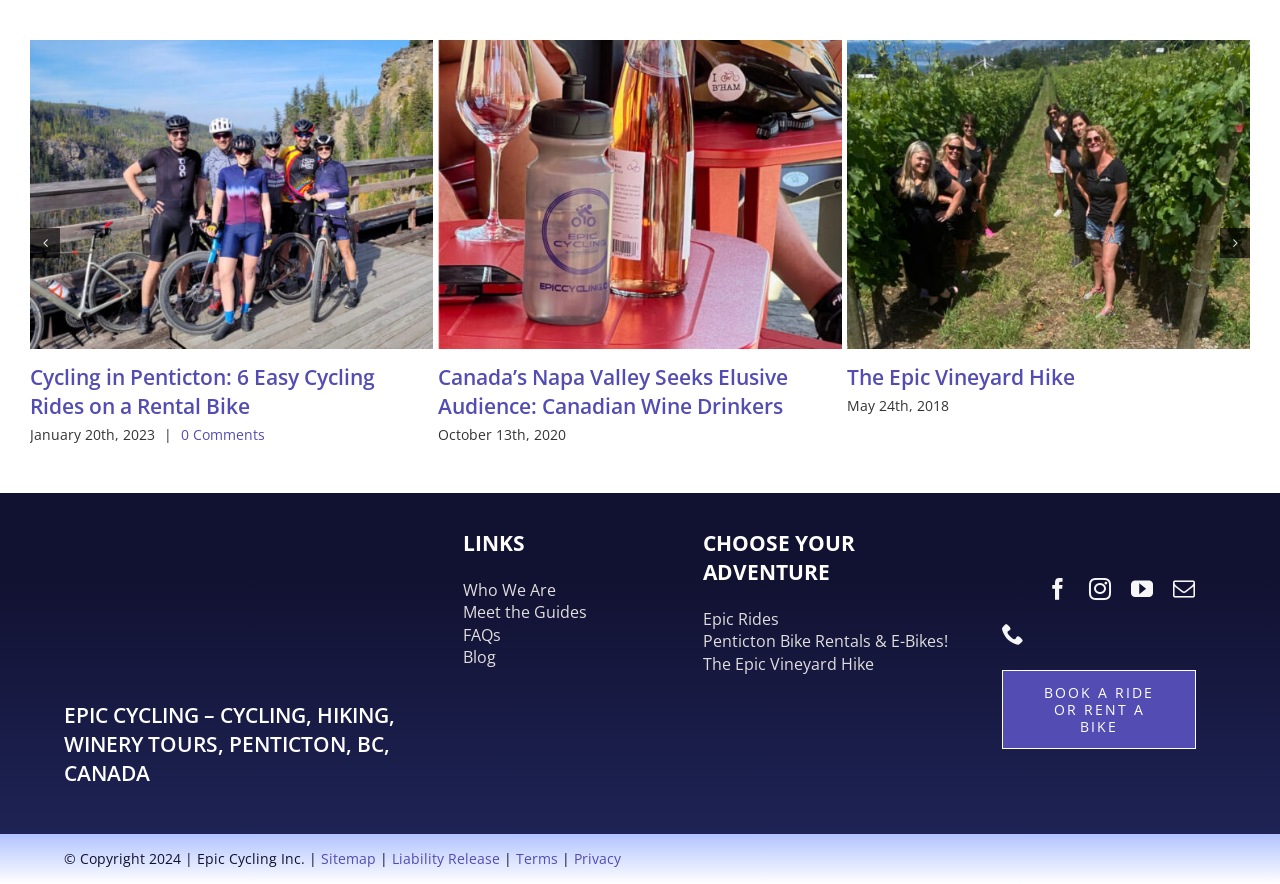Can you find the bounding box coordinates for the element that needs to be clicked to execute this instruction: "Check the 'Trip Advisor' reviews"? The coordinates should be given as four float numbers between 0 and 1, i.e., [left, top, right, bottom].

[0.783, 0.654, 0.803, 0.682]